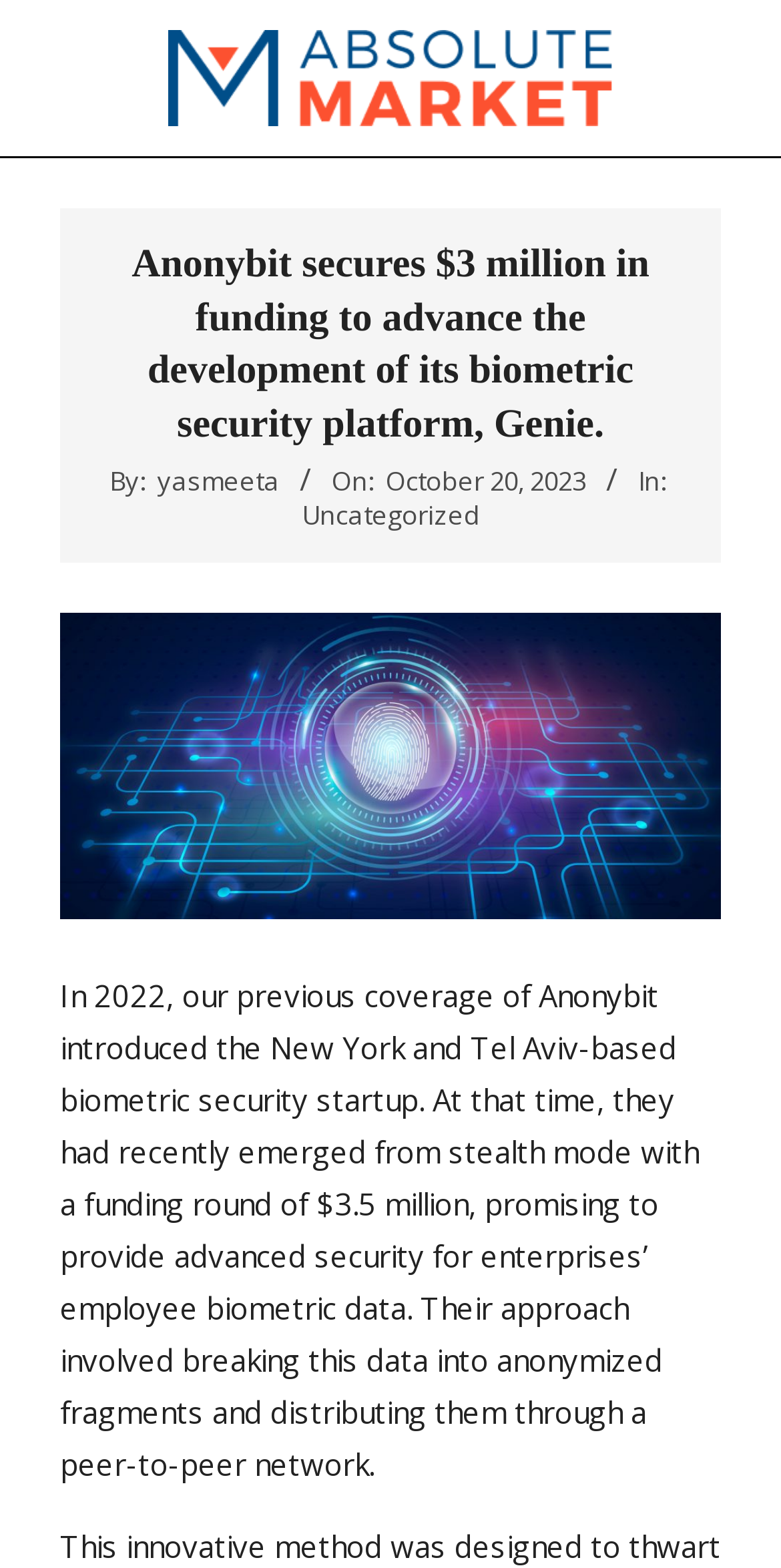Bounding box coordinates are specified in the format (top-left x, top-left y, bottom-right x, bottom-right y). All values are floating point numbers bounded between 0 and 1. Please provide the bounding box coordinate of the region this sentence describes: alt="AbsoluteMarket"

[0.038, 0.019, 0.962, 0.08]